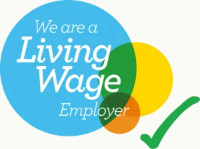What does the logo emphasize?
Use the screenshot to answer the question with a single word or phrase.

Fair pay